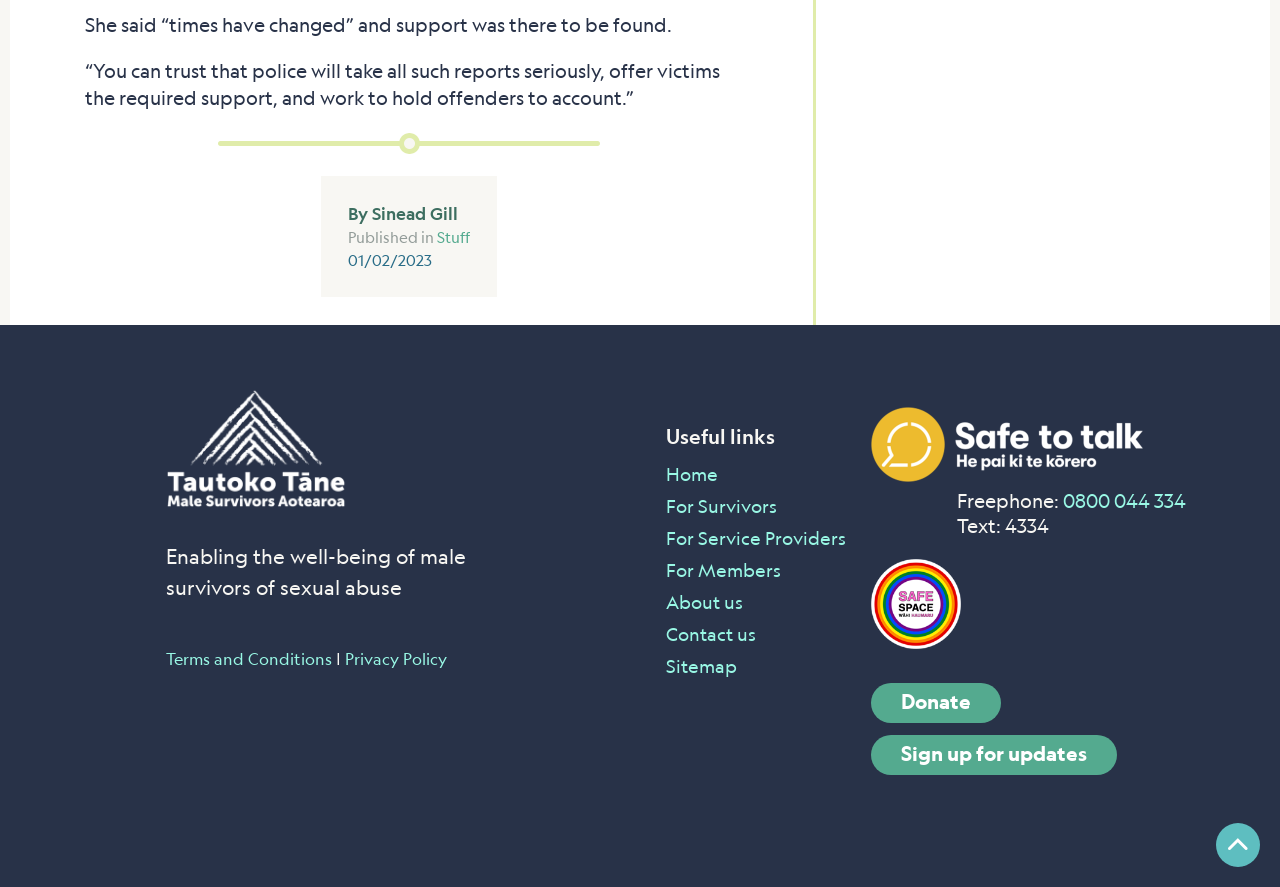Respond to the following question using a concise word or phrase: 
What is the name of the logo?

Safe Space Wāhi Haumaru logo